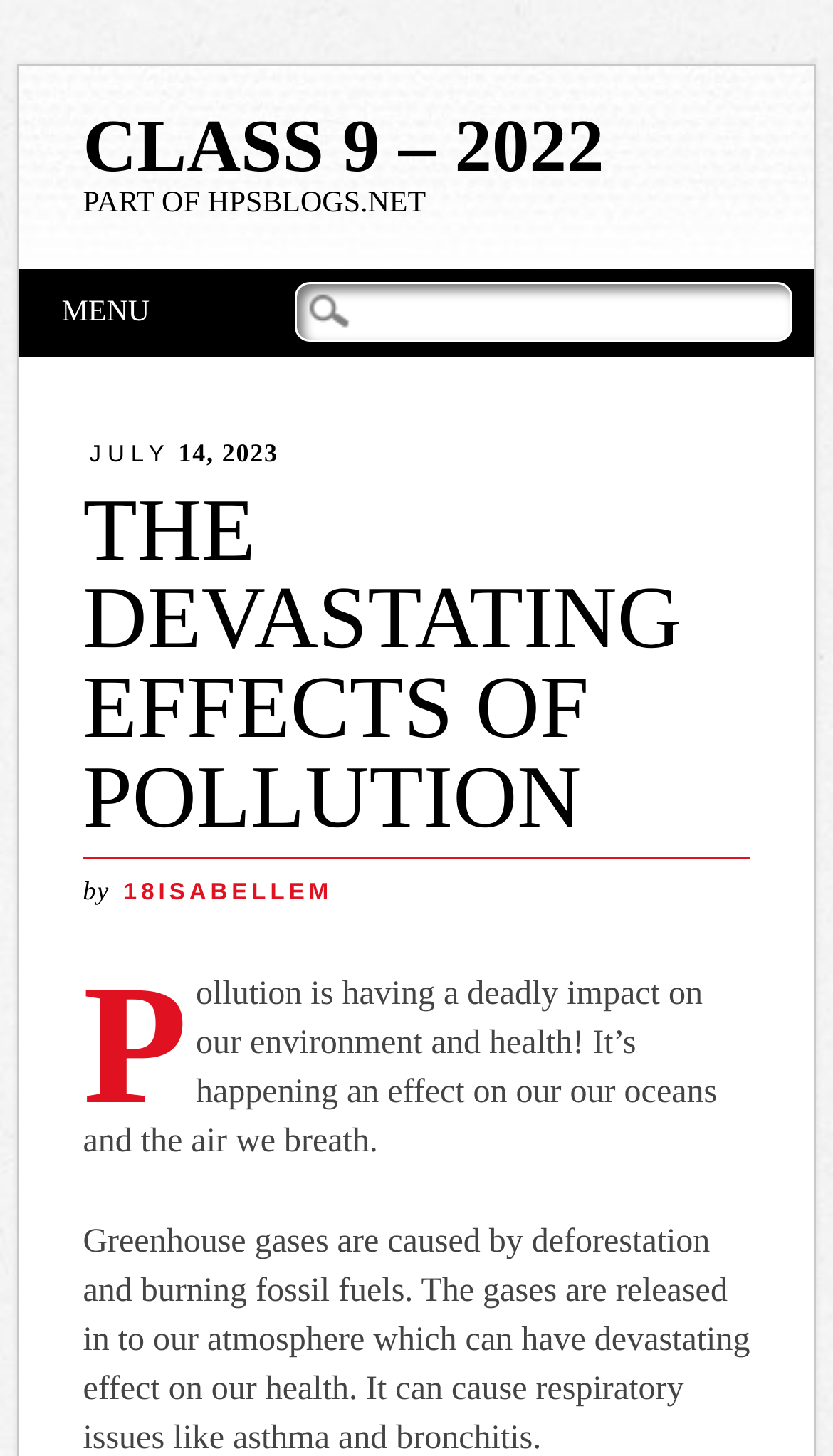Who is the author of the article? Based on the screenshot, please respond with a single word or phrase.

18ISABELLEM